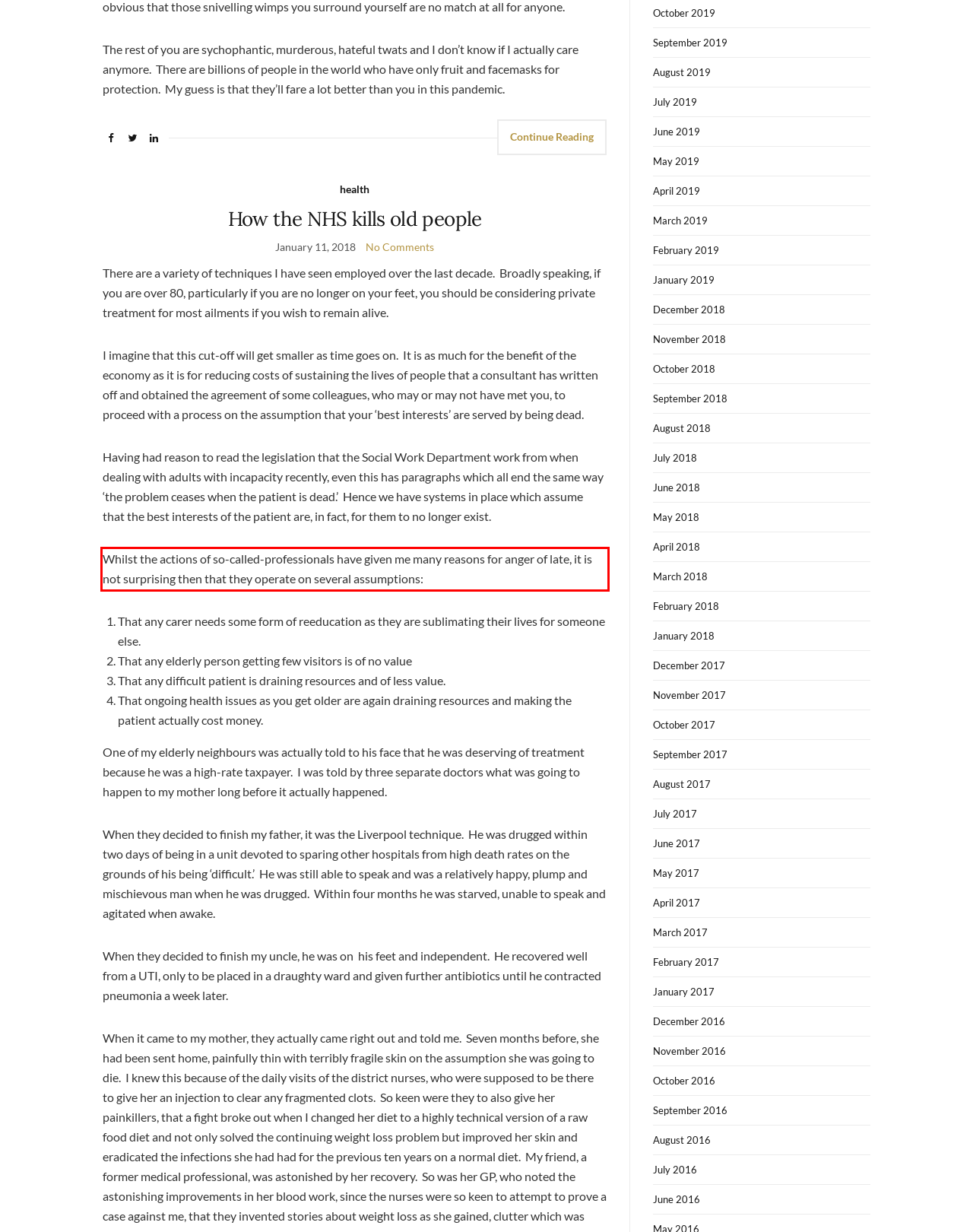Given a screenshot of a webpage containing a red bounding box, perform OCR on the text within this red bounding box and provide the text content.

Whilst the actions of so-called-professionals have given me many reasons for anger of late, it is not surprising then that they operate on several assumptions: